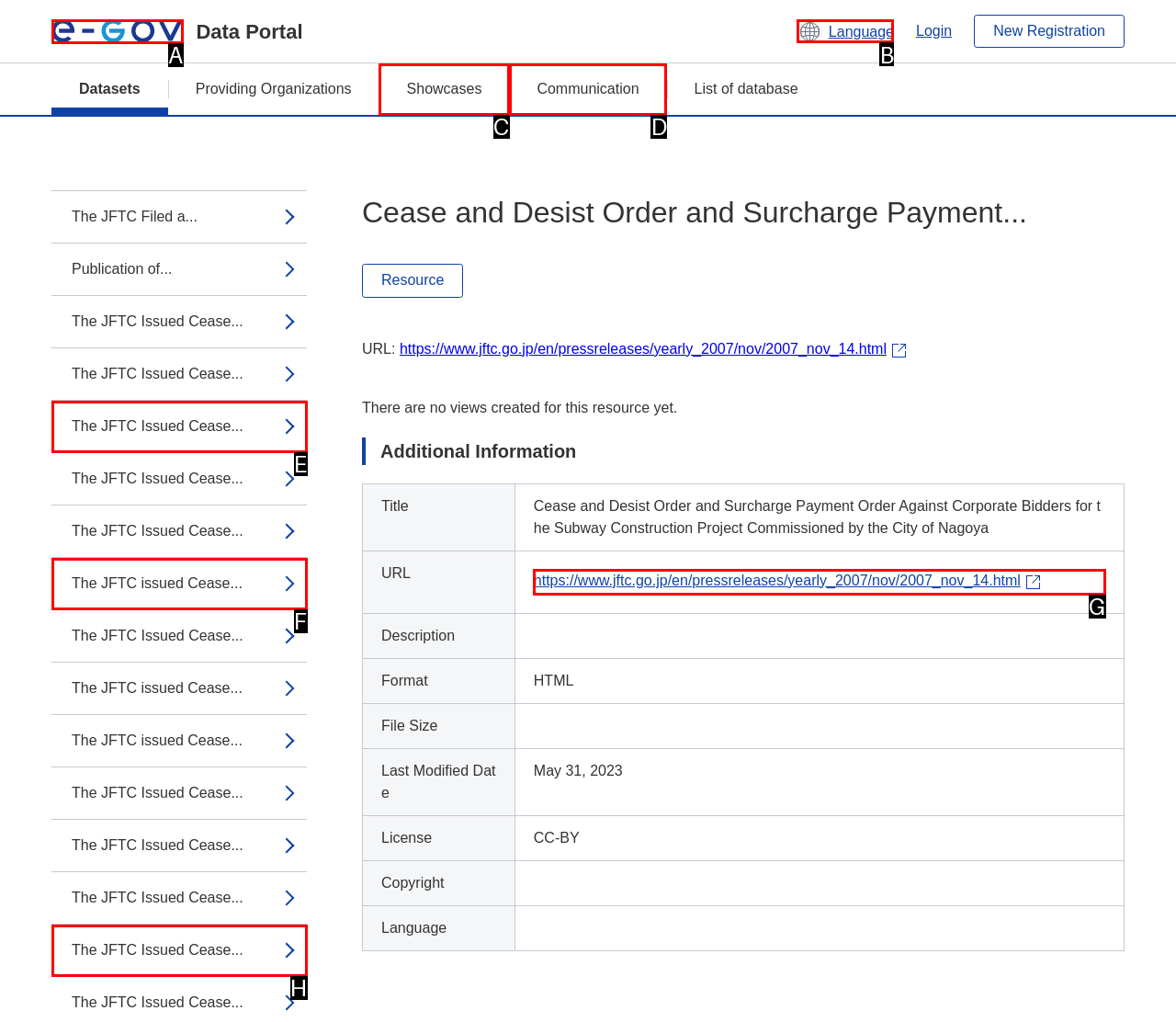Decide which UI element to click to accomplish the task: Switch language
Respond with the corresponding option letter.

B